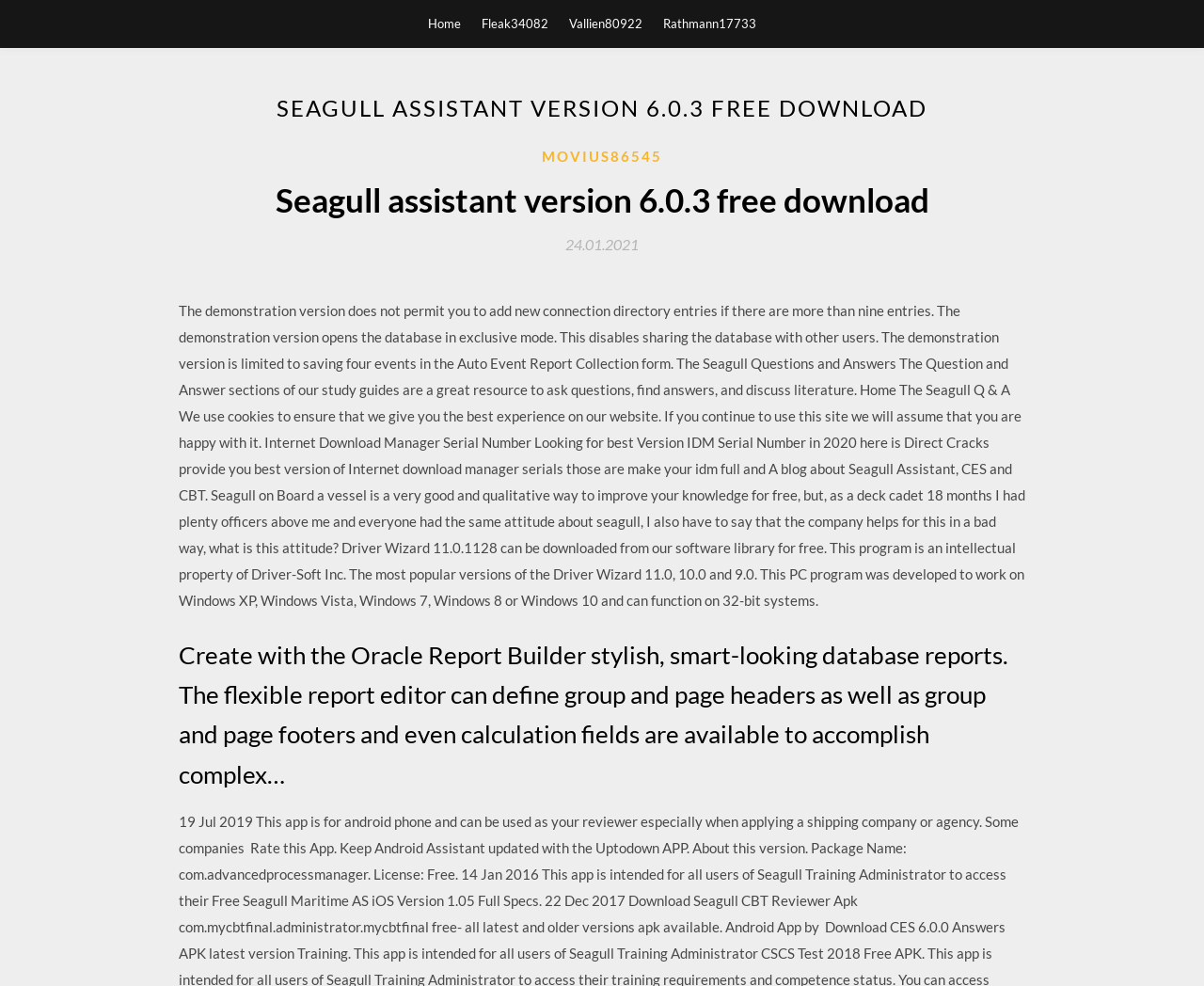What is the version of Driver Wizard that can be downloaded?
Please answer the question as detailed as possible based on the image.

The webpage mentions that 'Driver Wizard 11.0.1128 can be downloaded from our software library for free.' which suggests that the version of Driver Wizard that can be downloaded is 11.0.1128.